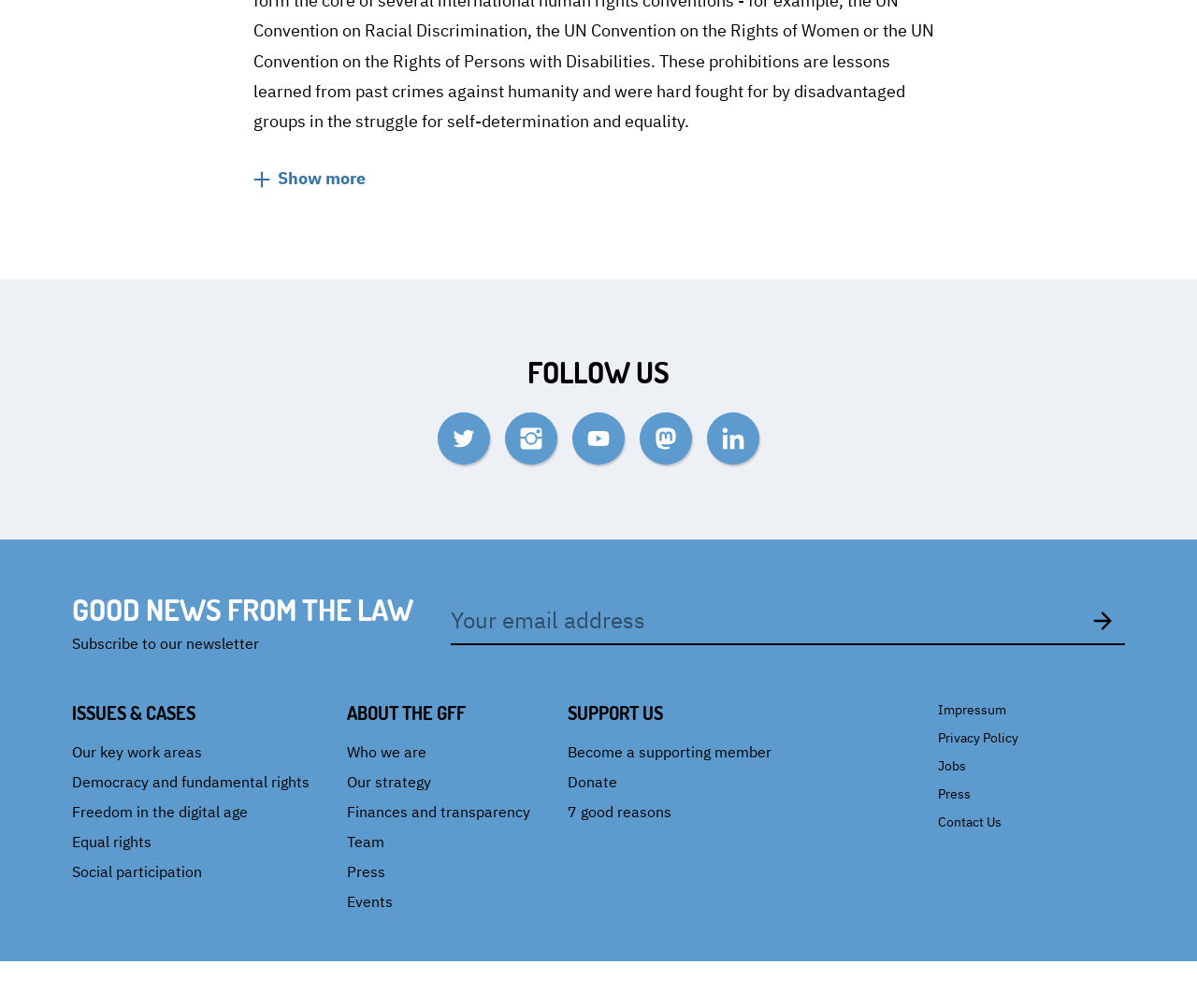Please identify the coordinates of the bounding box that should be clicked to fulfill this instruction: "View Environmental Services".

None